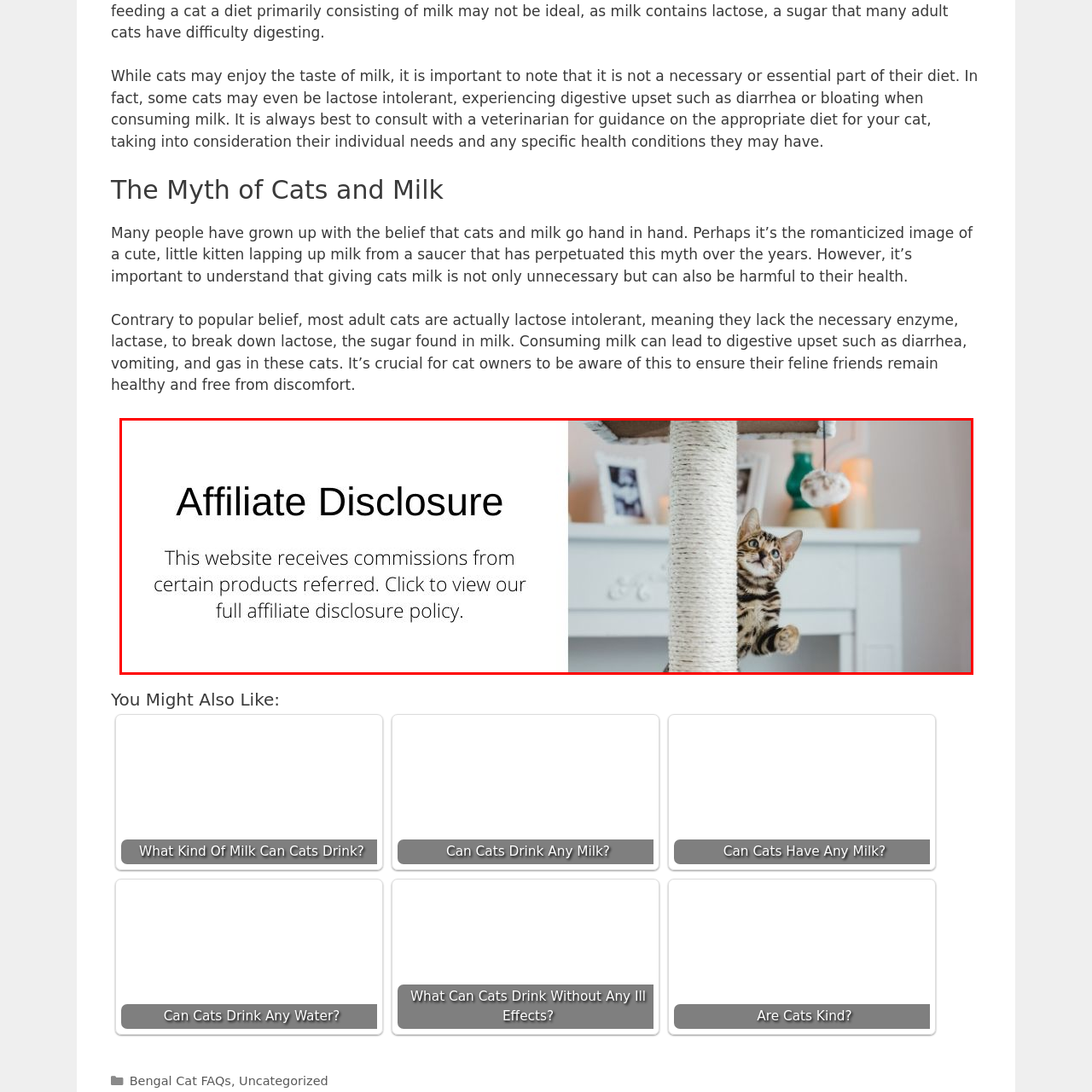What is in the background of the image?
Analyze the highlighted section in the red bounding box of the image and respond to the question with a detailed explanation.

The caption describes the background of the image as a 'well-decorated room' with 'framed photographs and soft lighting', creating a 'cozy atmosphere'.